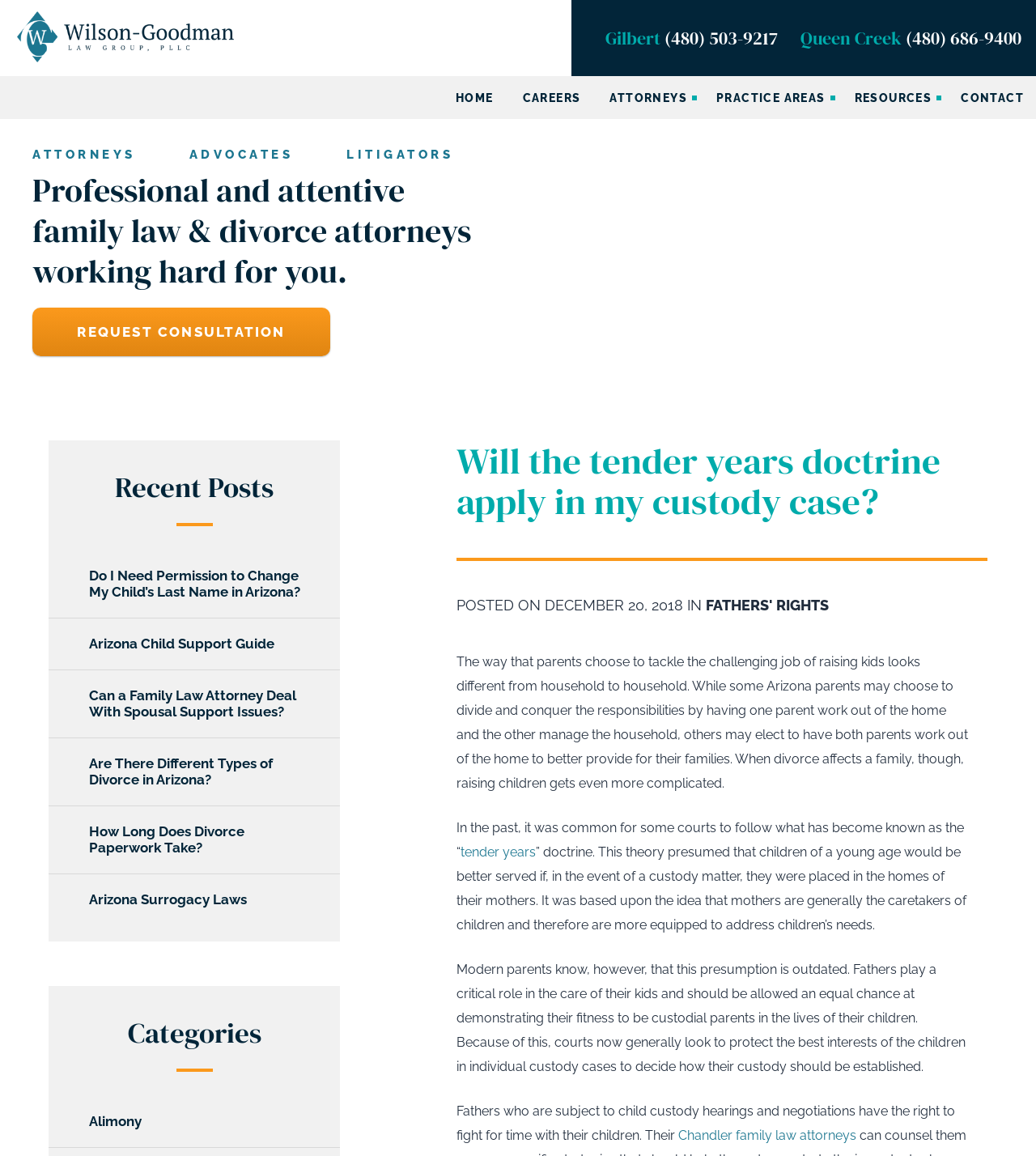Please determine the bounding box coordinates for the element with the description: "Arizona Child Support Guide".

[0.047, 0.535, 0.328, 0.58]